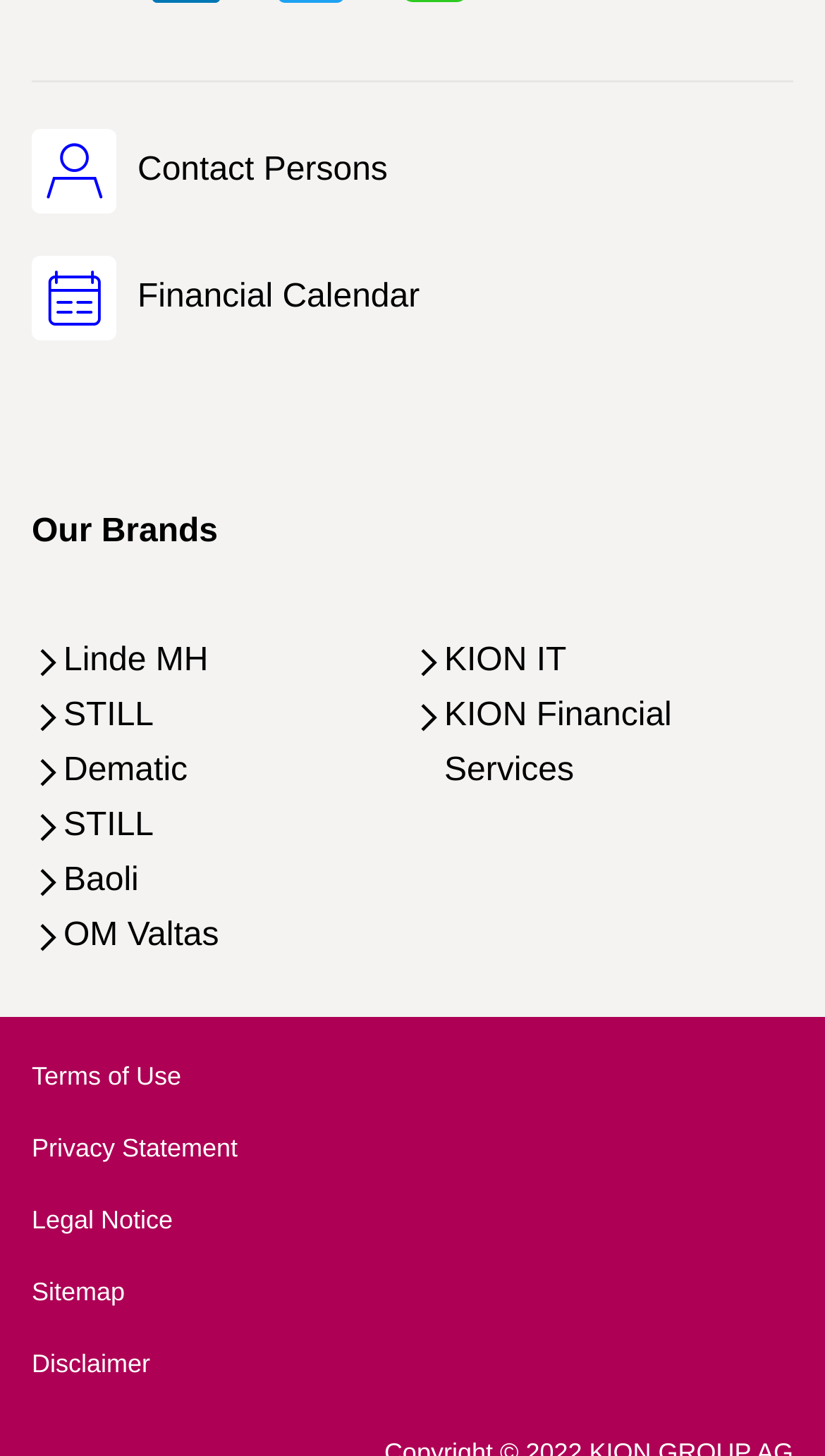What is the last link in the footer section?
Please provide a single word or phrase as your answer based on the image.

Disclaimer